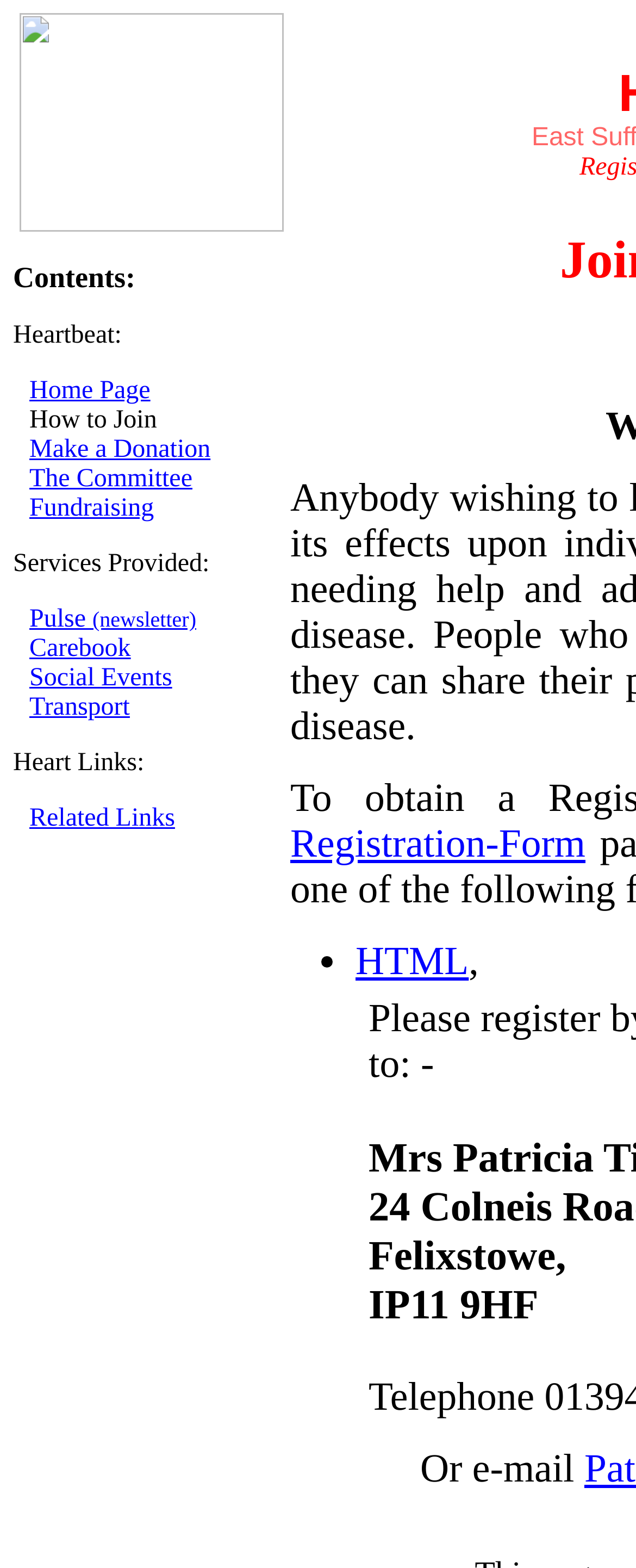Summarize the webpage comprehensively, mentioning all visible components.

The webpage is about "How to Join Heartbeat" and appears to be a membership or registration page for an organization. At the top, there is a small image and a table with a navigation menu that includes links to "Home Page", "Make a Donation", "The Committee", and "Fundraising".

Below the navigation menu, there is a section titled "Services Provided:" with links to "Pulse (newsletter)", "Carebook", "Social Events", and "Transport". 

Further down, there is another section titled "Heart Links:" with a link to "Related Links". 

On the right side of the page, there is a prominent link to a "Registration-Form". 

The page also includes some contact information, such as an address ("24 Colneis, Felixstowe, IP11 9HF") and an email option. There are also some list markers and links to "HTML" and other resources at the bottom of the page.